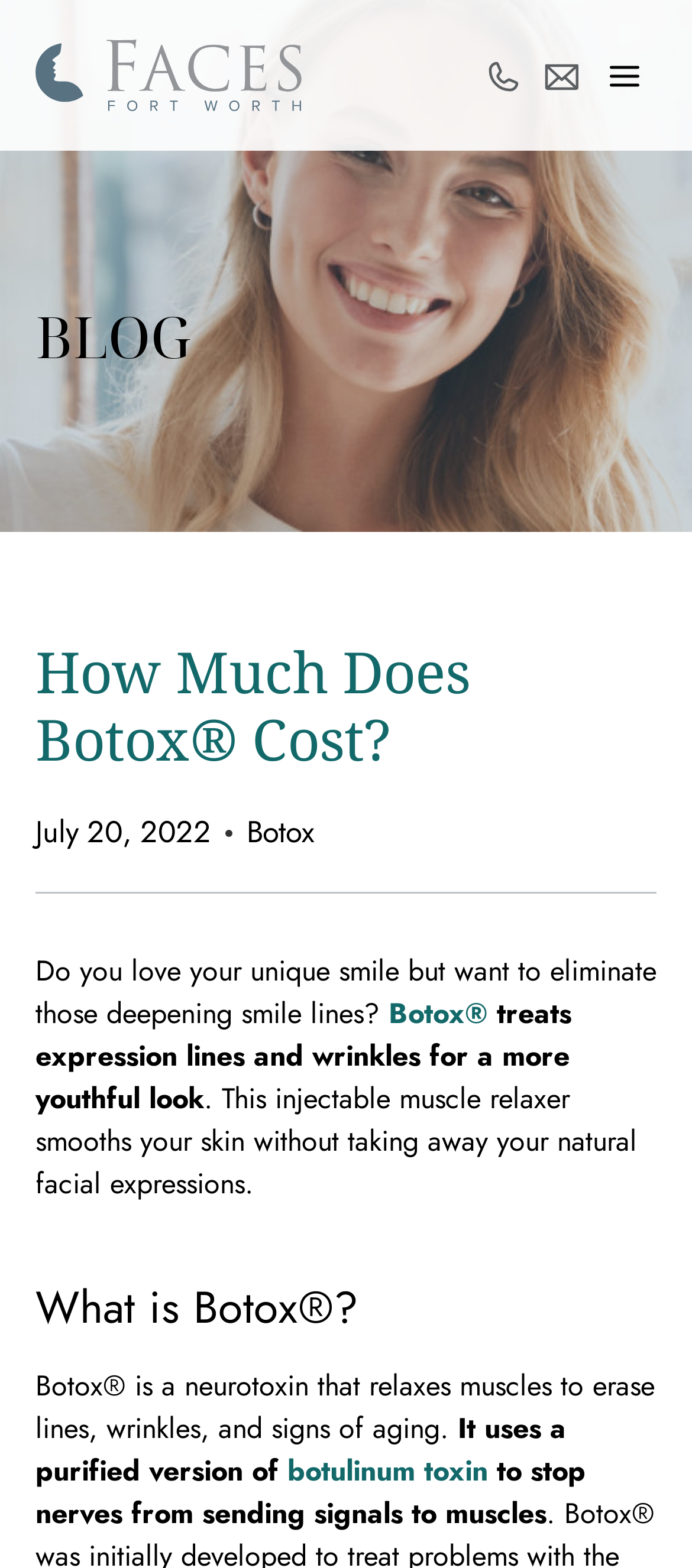Provide a one-word or brief phrase answer to the question:
What is the effect of Botox on muscles?

Relaxes muscles